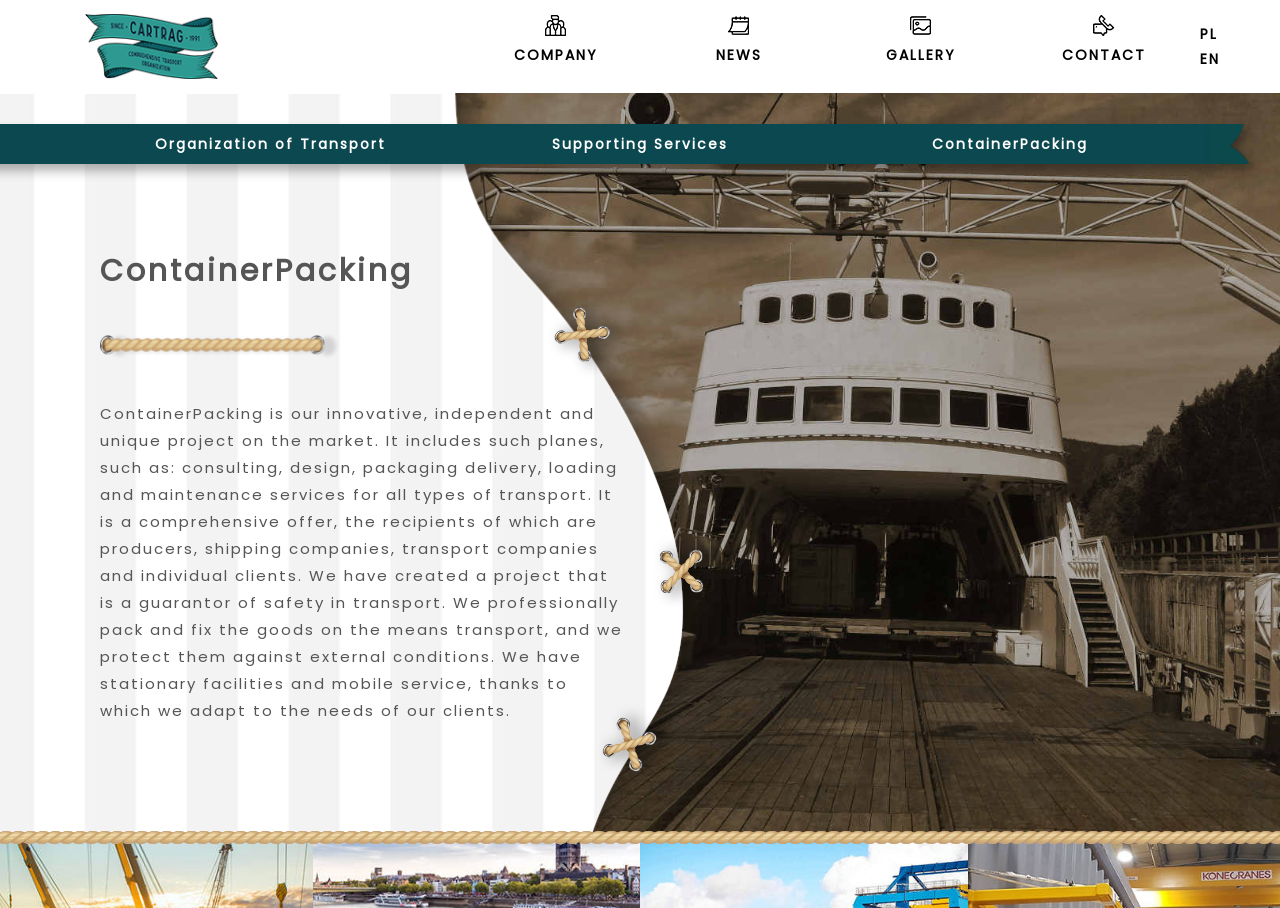Reply to the question with a single word or phrase:
How many main sections are there in the navigation menu?

4